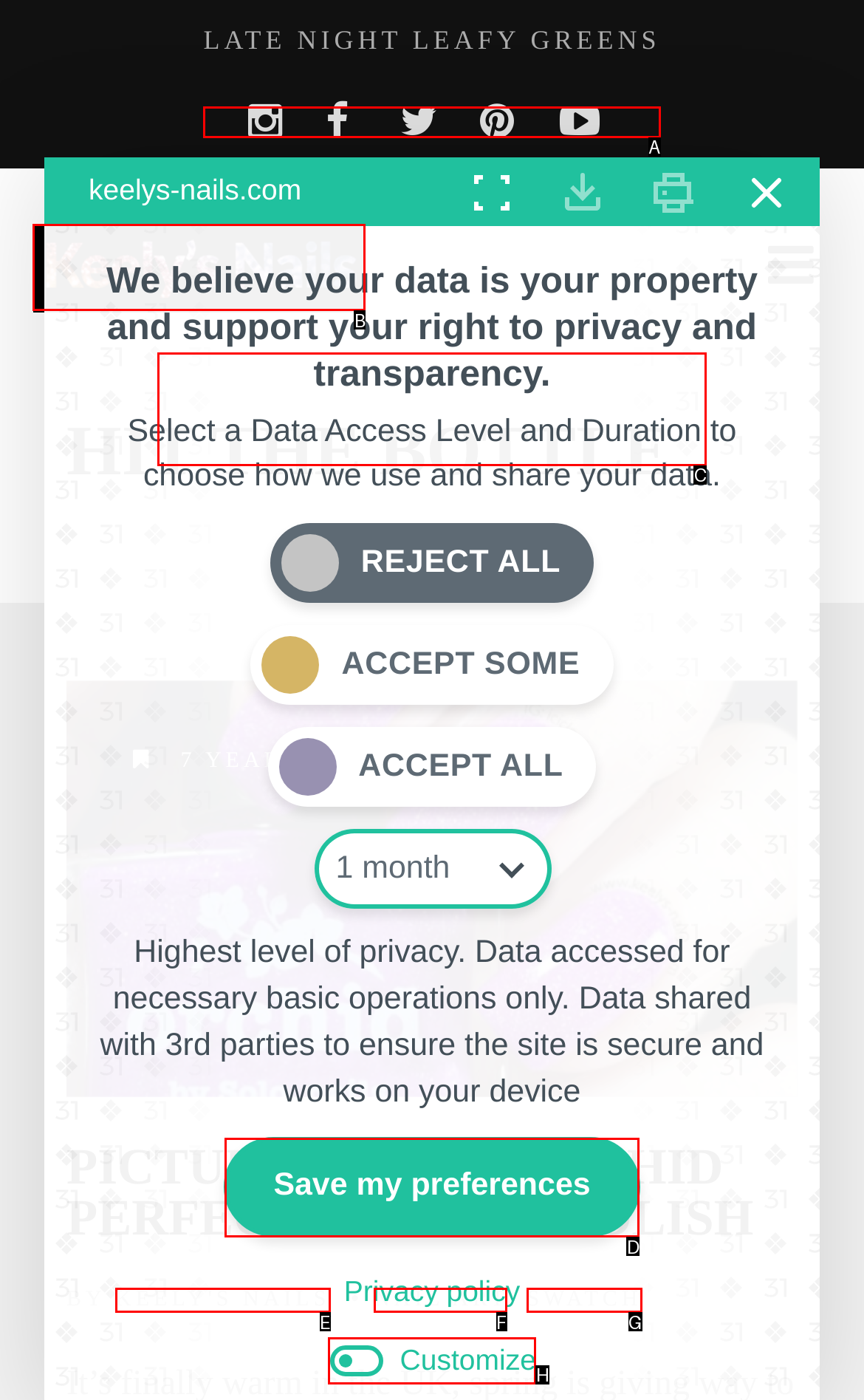For the instruction: Request a sample, determine the appropriate UI element to click from the given options. Respond with the letter corresponding to the correct choice.

None